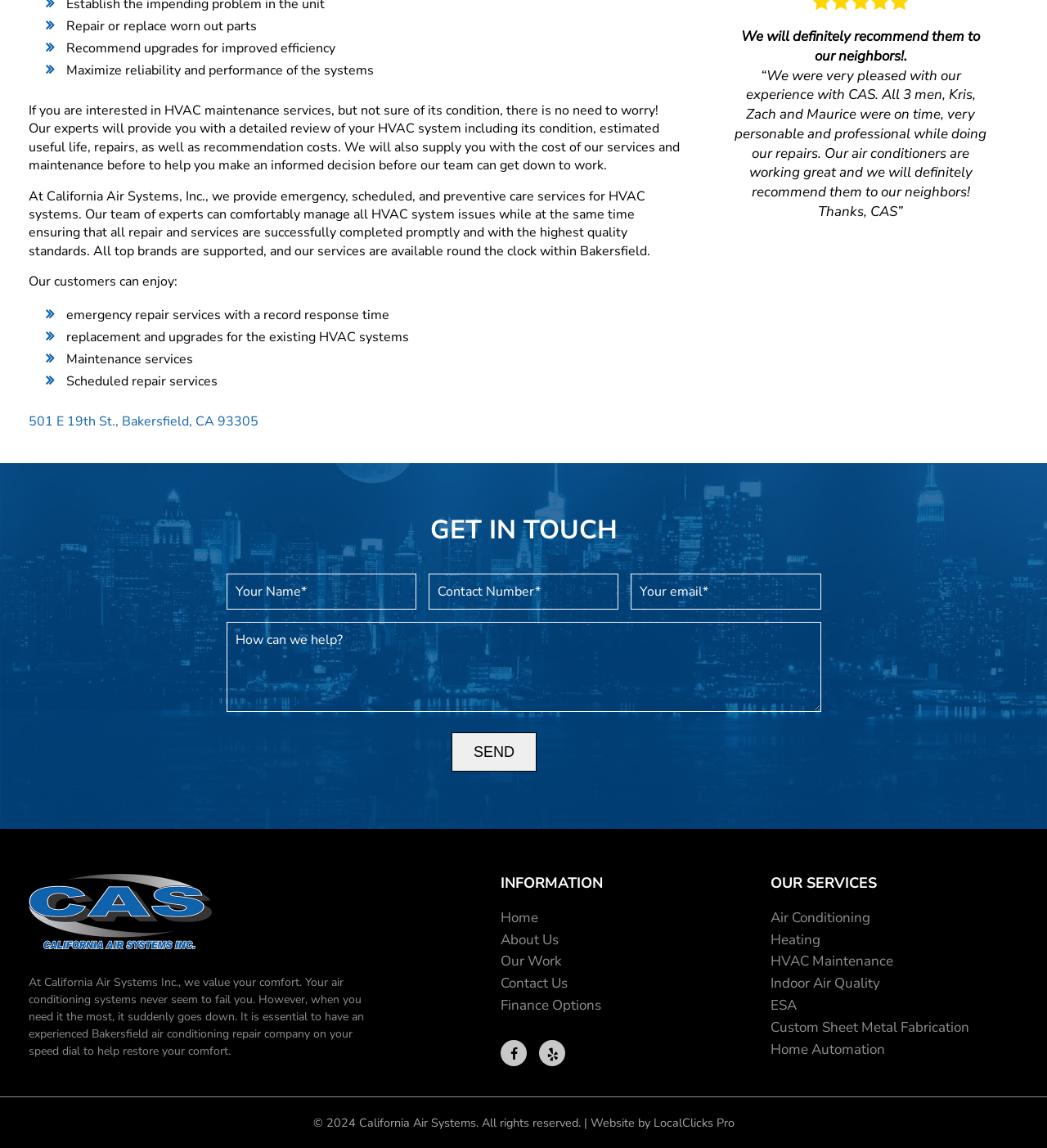Locate the bounding box coordinates for the element described below: "alt="California Air Systems"". The coordinates must be four float values between 0 and 1, formatted as [left, top, right, bottom].

[0.027, 0.761, 0.202, 0.777]